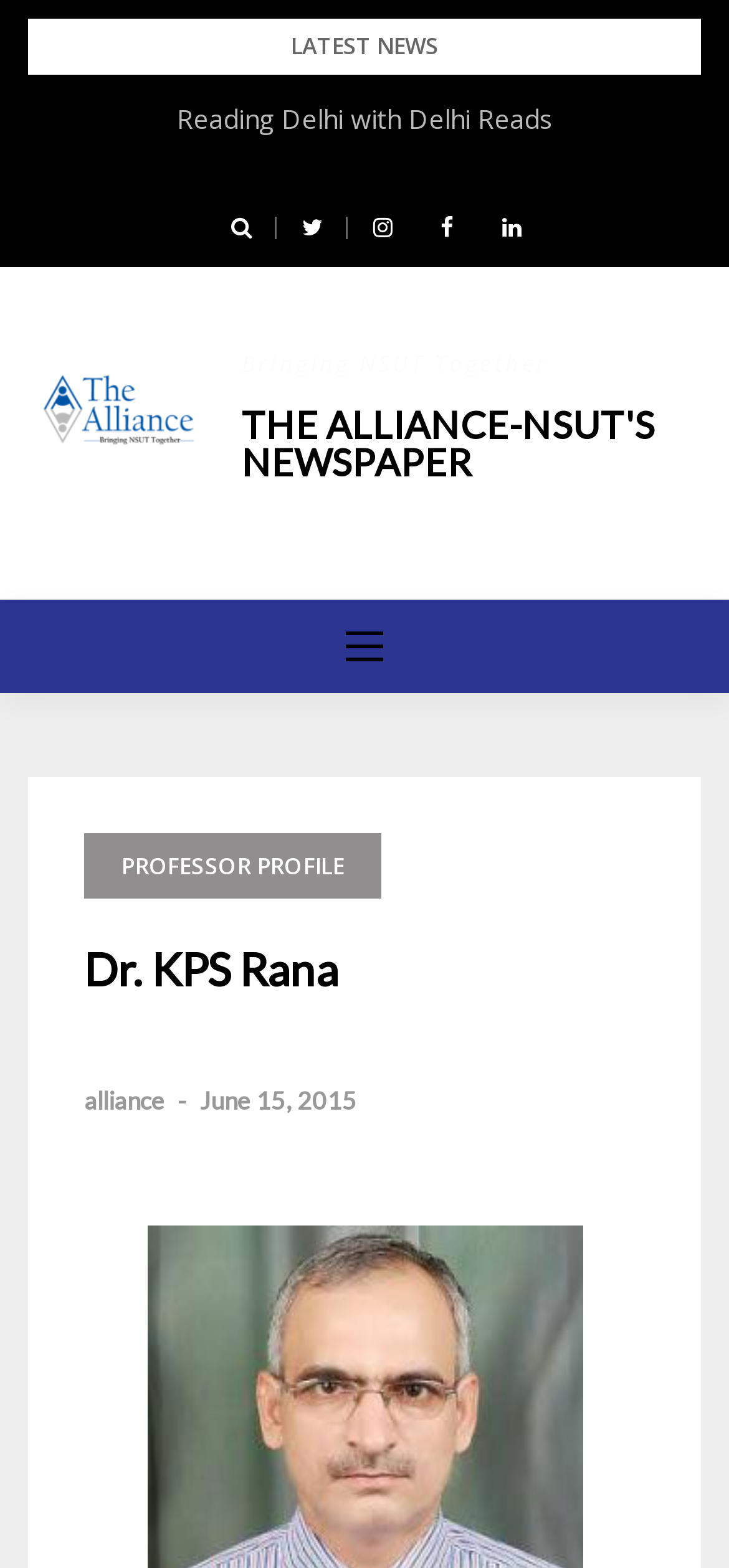How many social media links are available?
Kindly give a detailed and elaborate answer to the question.

I counted the number of social media links available on the webpage, which are represented by icons, and found that there are 5 links.